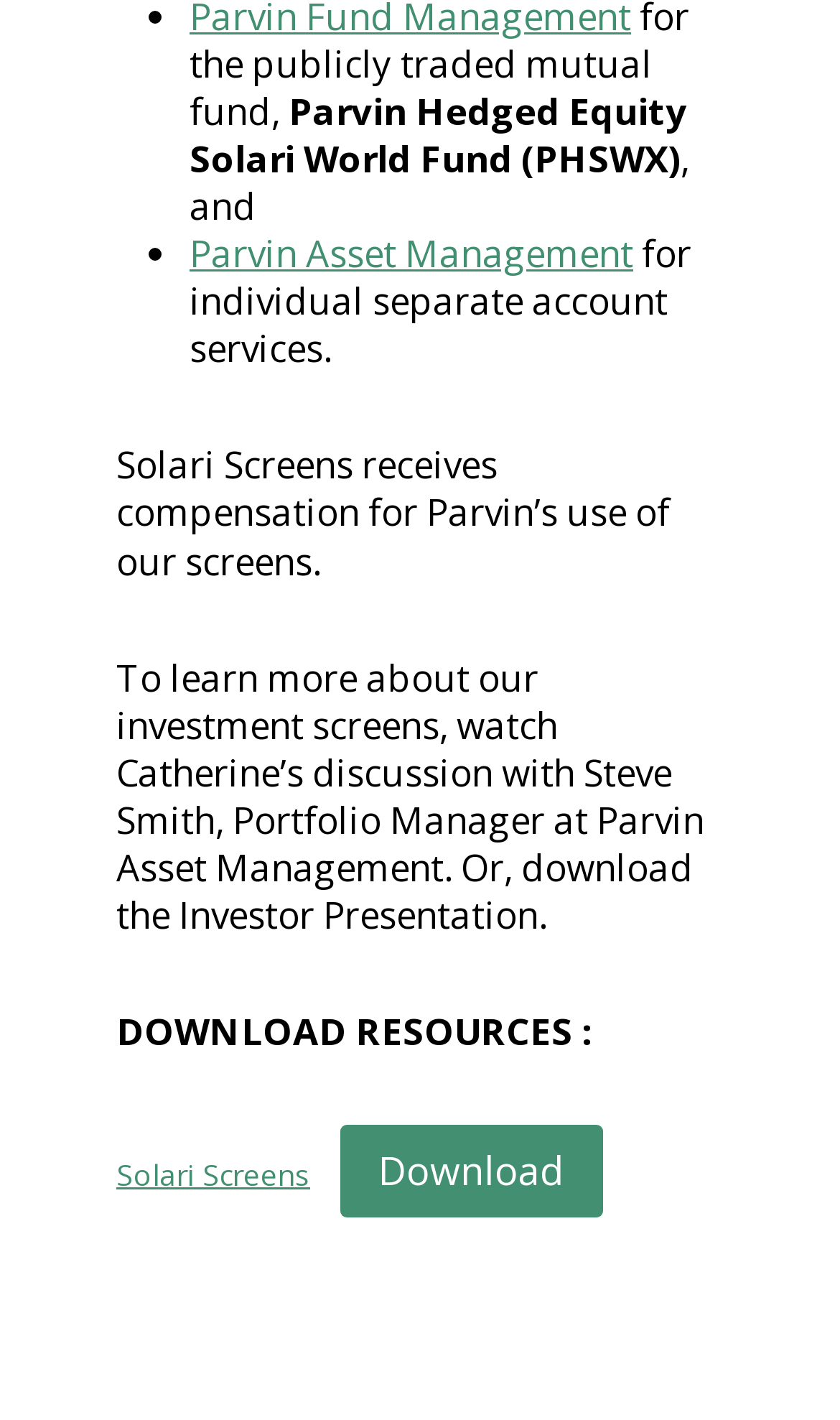Refer to the image and provide a thorough answer to this question:
Who is the Portfolio Manager at Parvin Asset Management?

The text 'watch Catherine’s discussion with Steve Smith, Portfolio Manager at Parvin Asset Management' indicates that Steve Smith is the Portfolio Manager at Parvin Asset Management.